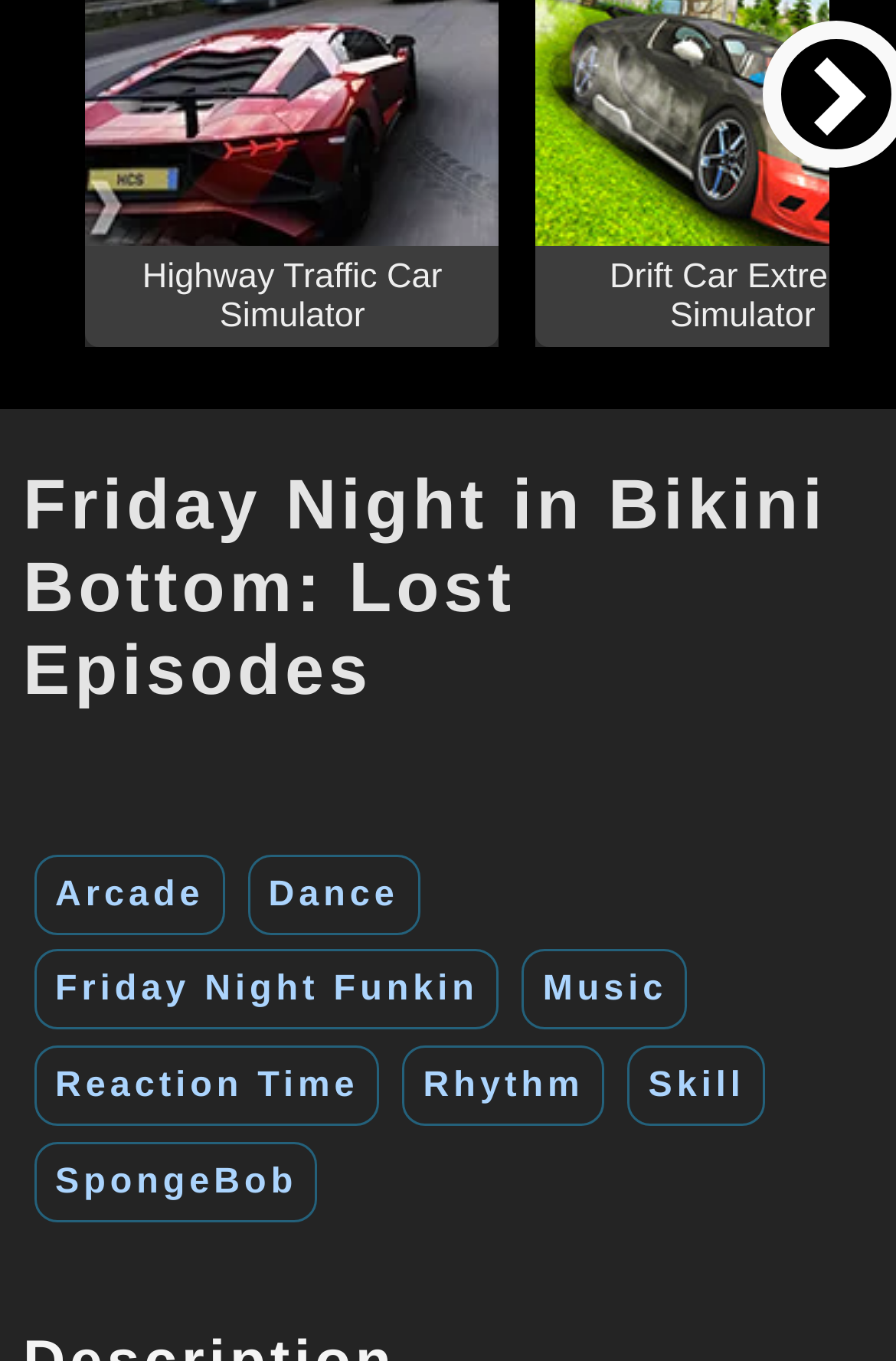Given the element description: "Reaction Time", predict the bounding box coordinates of the UI element it refers to, using four float numbers between 0 and 1, i.e., [left, top, right, bottom].

[0.038, 0.768, 0.424, 0.827]